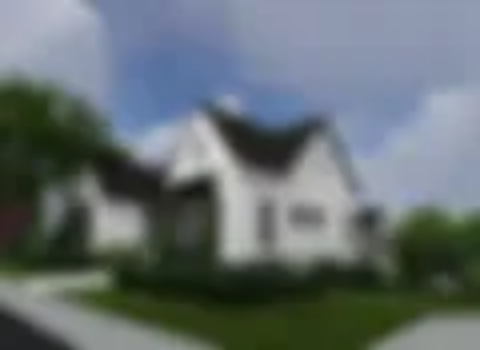What is the material of the floors in the building?
Refer to the image and offer an in-depth and detailed answer to the question.

The caption explicitly states that the rendering showcases polished concrete floors, which indicates that the material of the floors in the building is polished concrete.